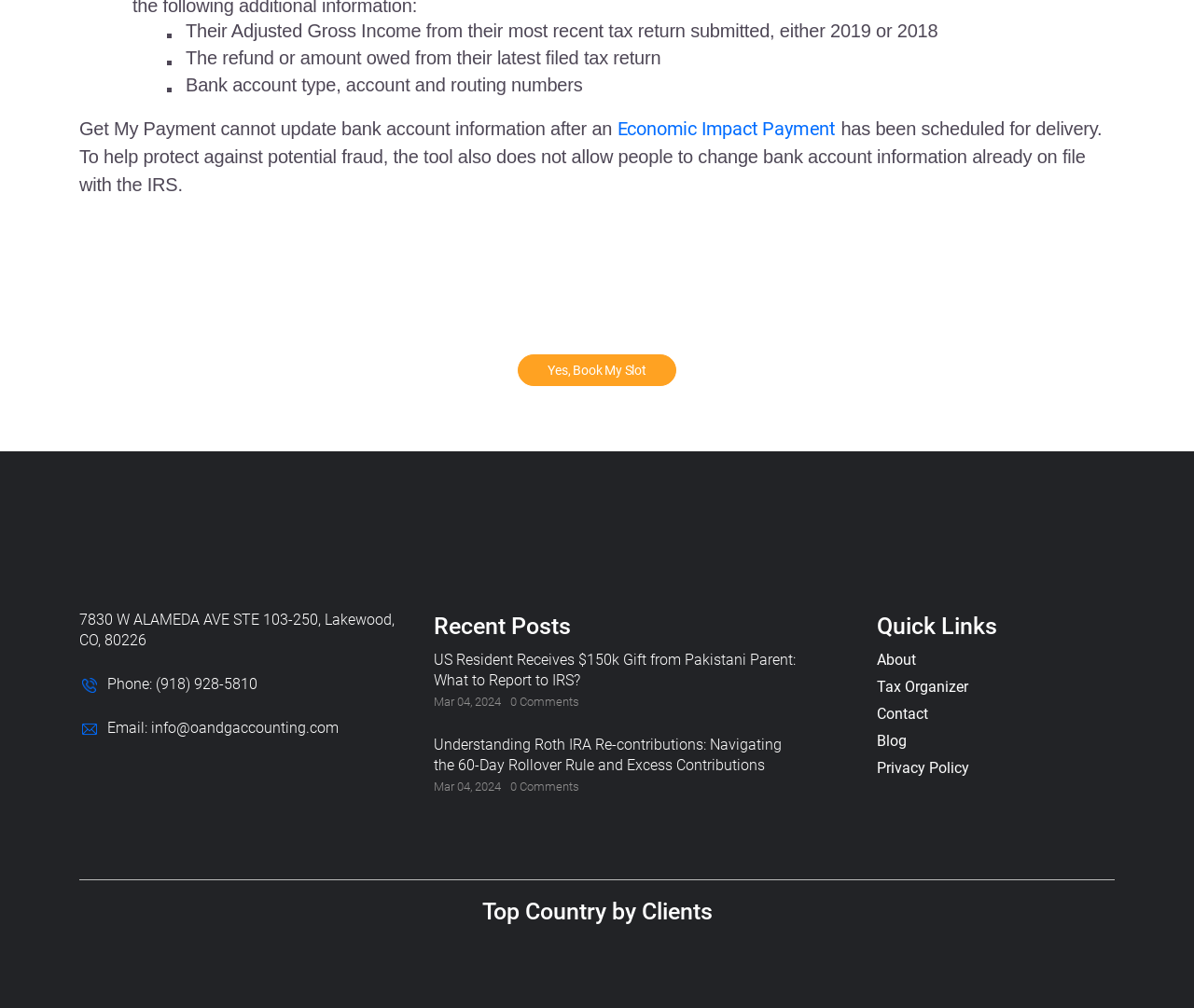Locate the bounding box coordinates of the region to be clicked to comply with the following instruction: "Enter your name". The coordinates must be four float numbers between 0 and 1, in the form [left, top, right, bottom].

None